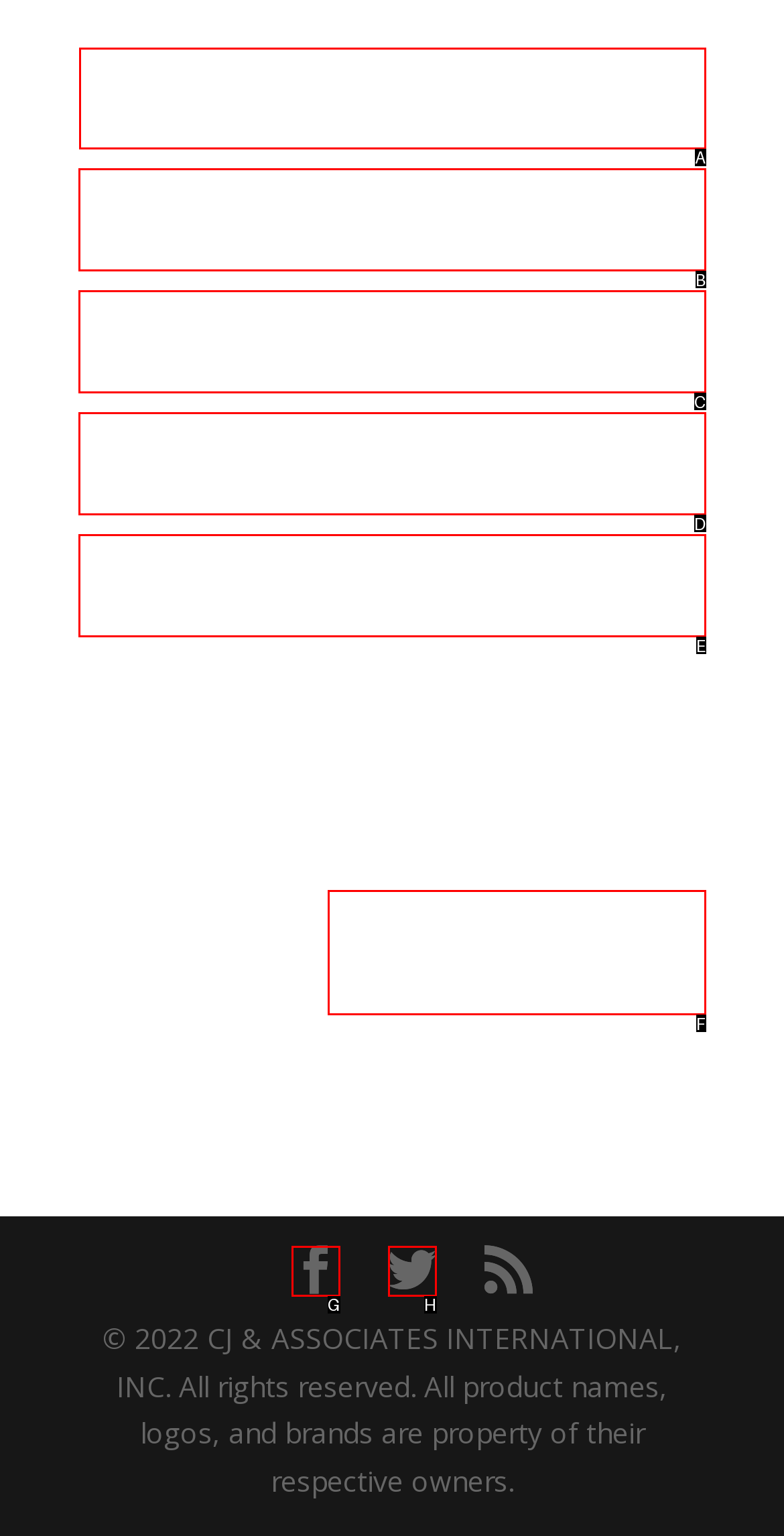Determine which UI element you should click to perform the task: enter information in the first textbox
Provide the letter of the correct option from the given choices directly.

A